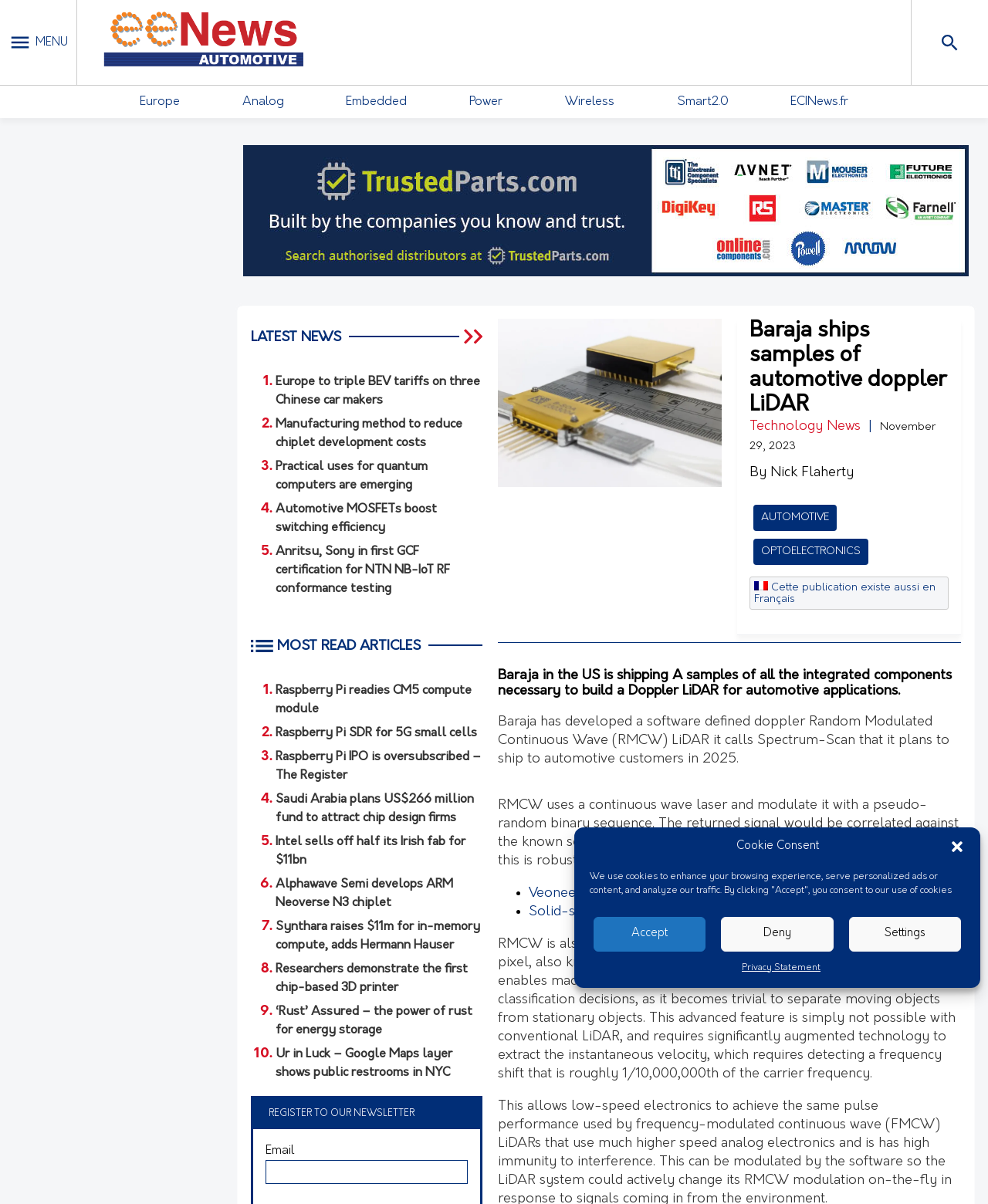What is the feature of RMCW LiDAR?
Please give a detailed and elaborate explanation in response to the question.

According to the webpage, RMCW LiDAR is able to produce instantaneous velocity information per-pixel, also known as Doppler velocity, which enables machine learning techniques to make extremely informed classification decisions.